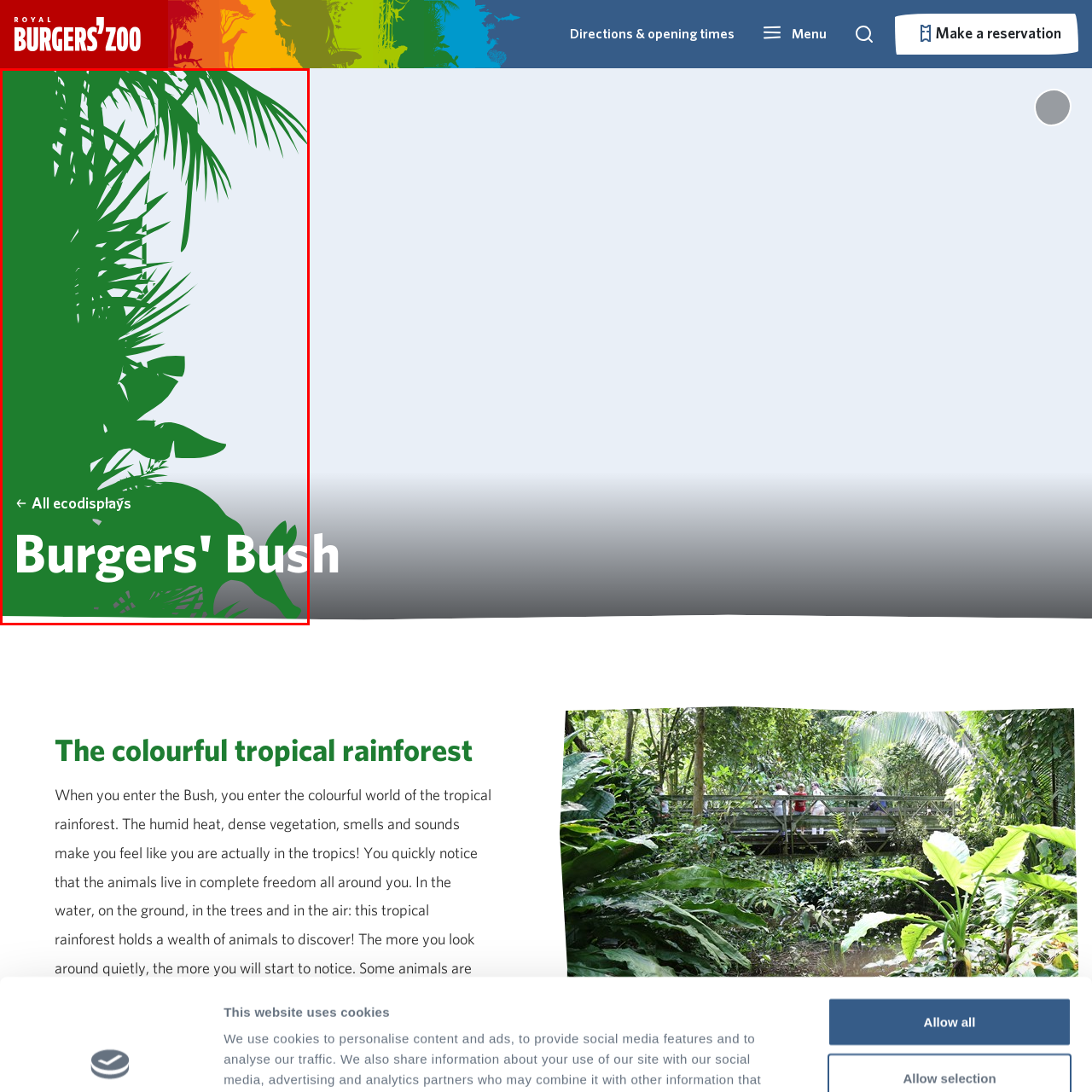What is the name of the exhibit?
Analyze the image within the red frame and provide a concise answer using only one word or a short phrase.

Burgers' Bush